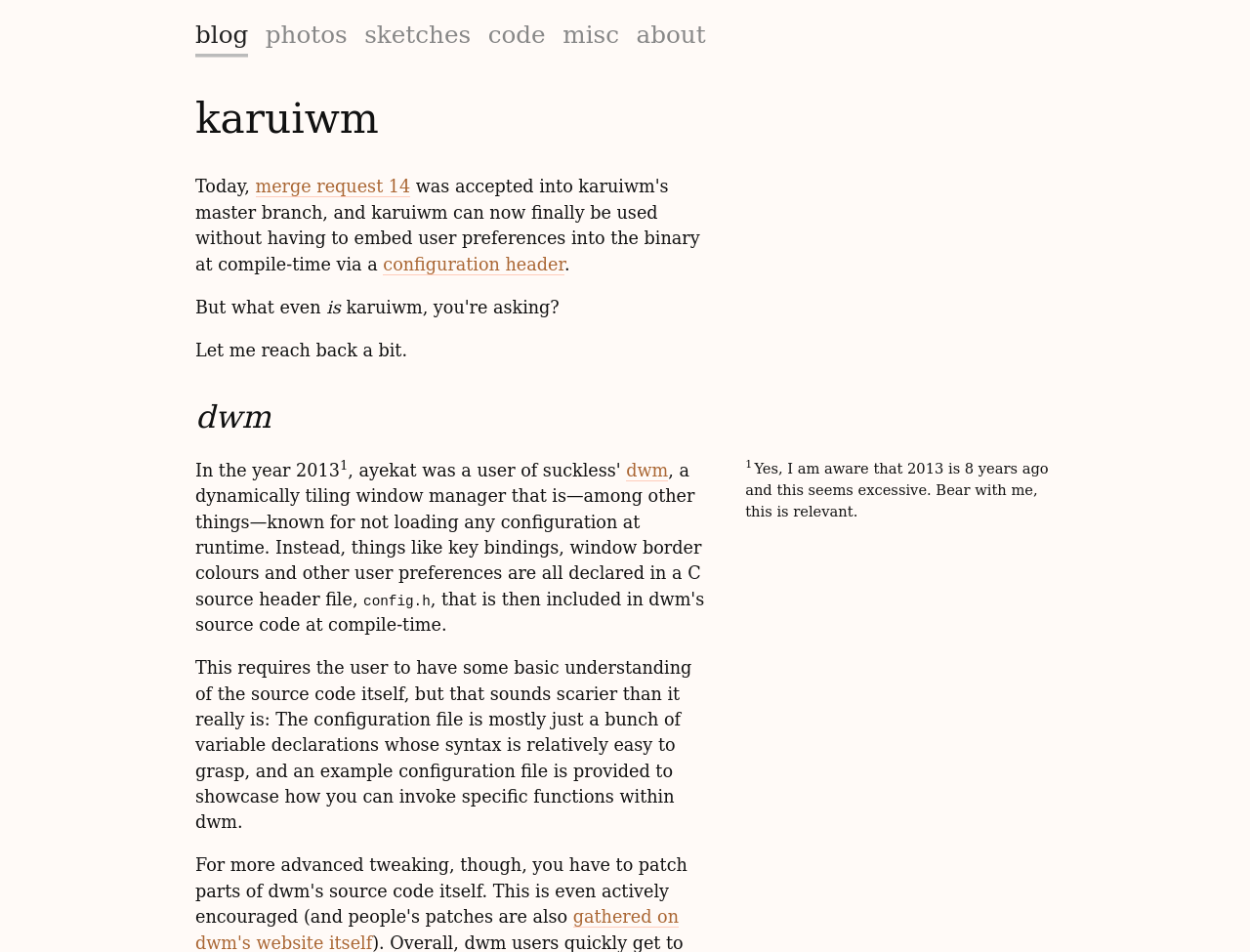Determine the bounding box coordinates for the clickable element required to fulfill the instruction: "go to blog". Provide the coordinates as four float numbers between 0 and 1, i.e., [left, top, right, bottom].

[0.156, 0.018, 0.199, 0.056]